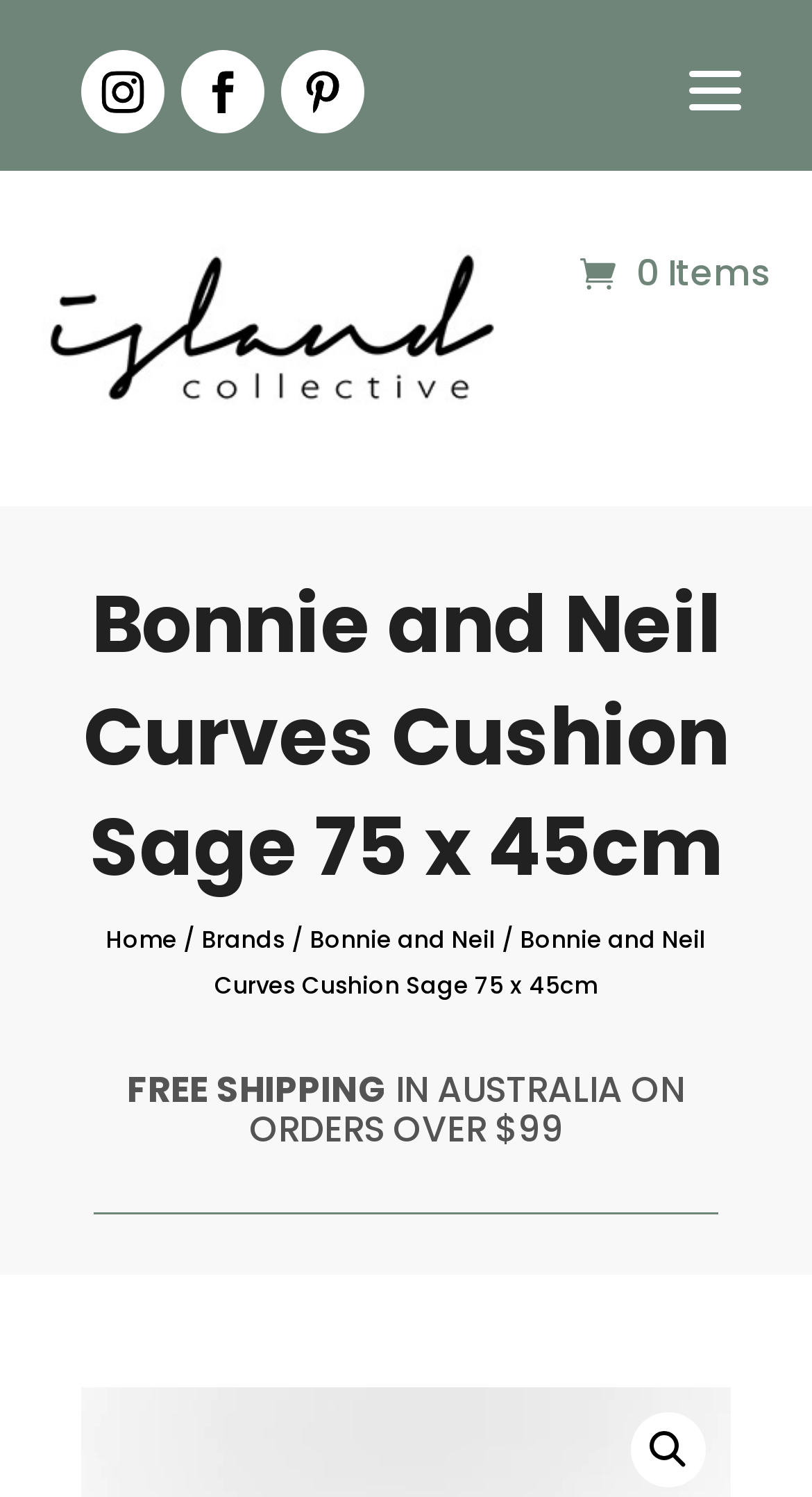What is the logo of the website?
Using the screenshot, give a one-word or short phrase answer.

Island Collective